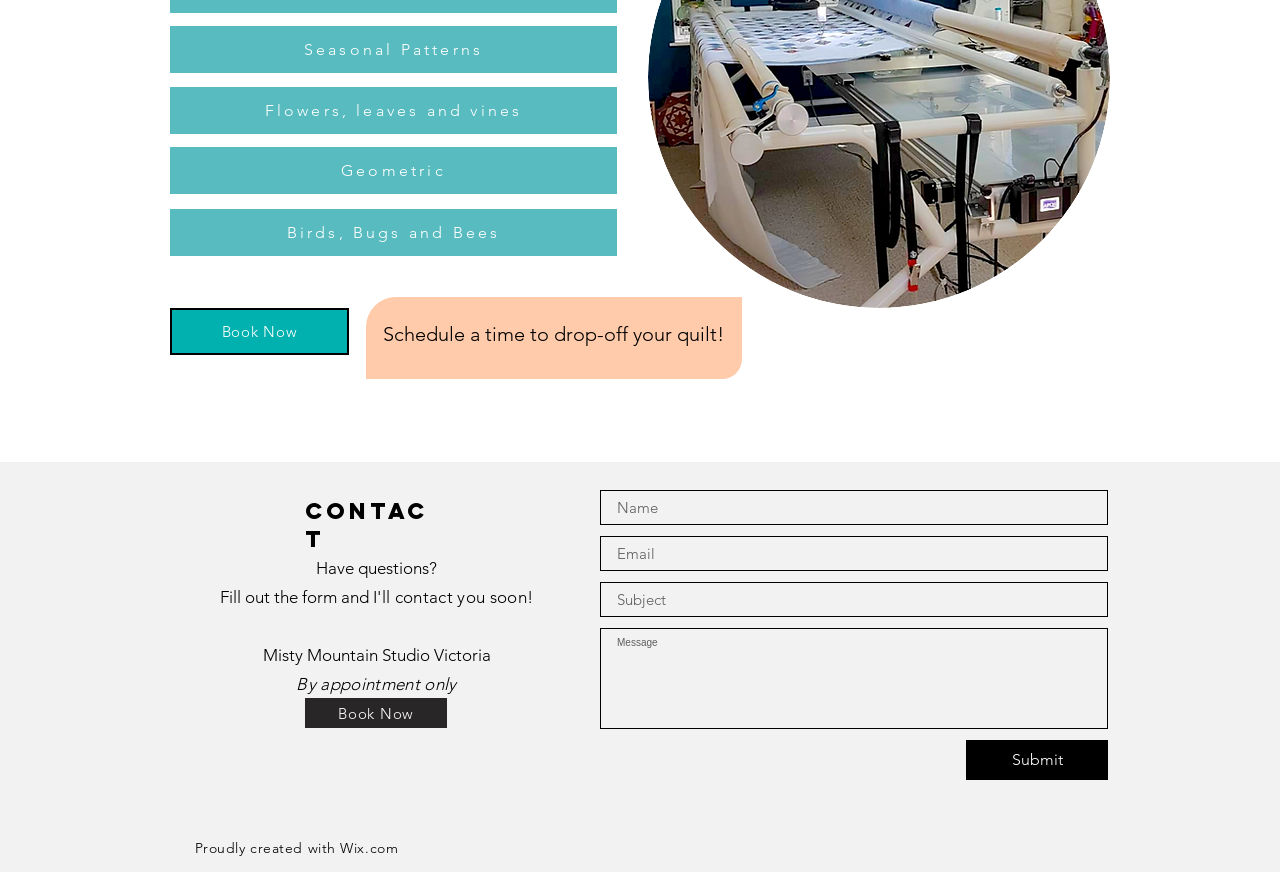How can I schedule a time to drop off my quilt? Using the information from the screenshot, answer with a single word or phrase.

Book Now